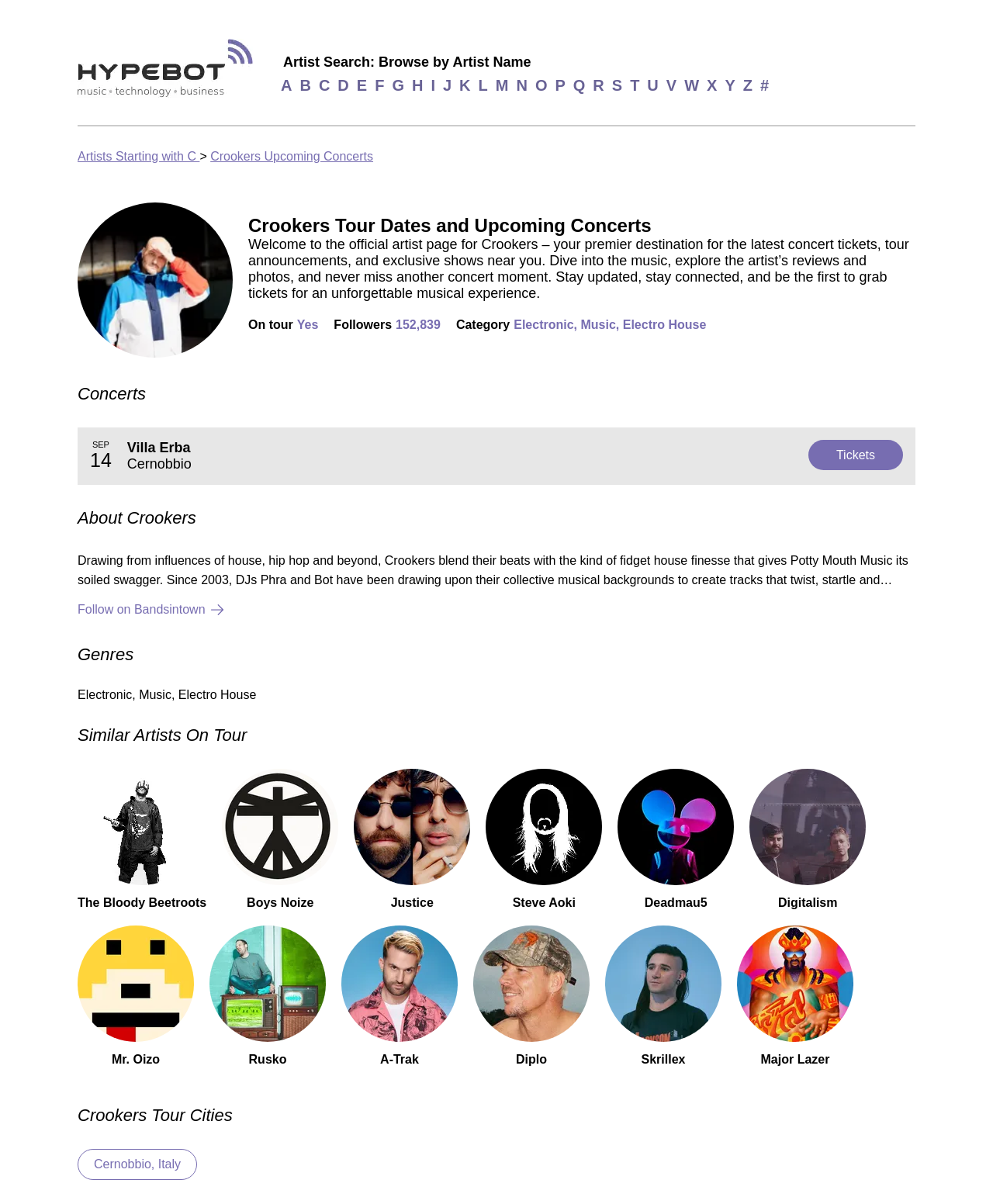Is the artist on tour?
Answer the question based on the image using a single word or a brief phrase.

Yes